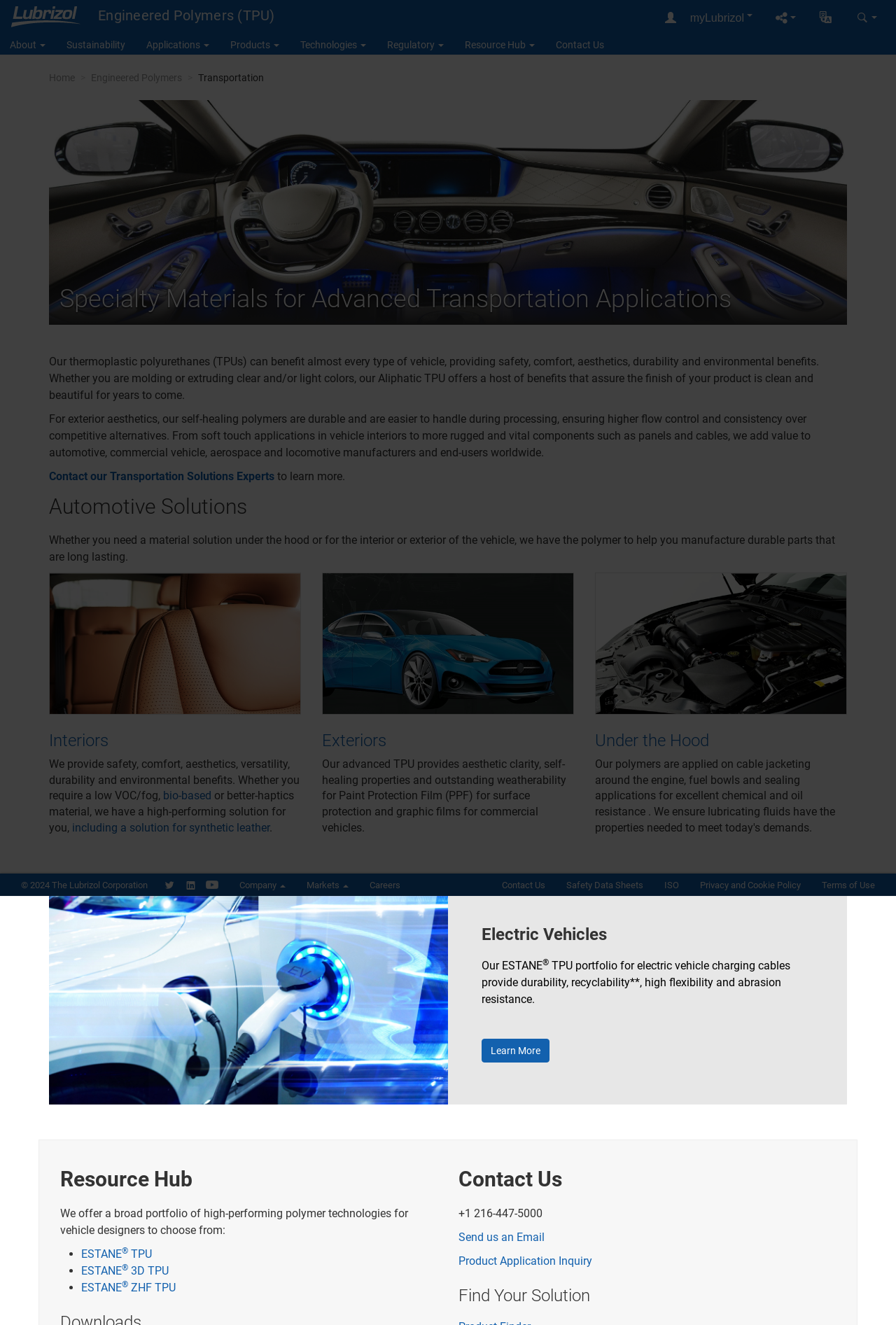Kindly determine the bounding box coordinates for the area that needs to be clicked to execute this instruction: "Click the 'Send us an Email' link".

[0.512, 0.929, 0.608, 0.939]